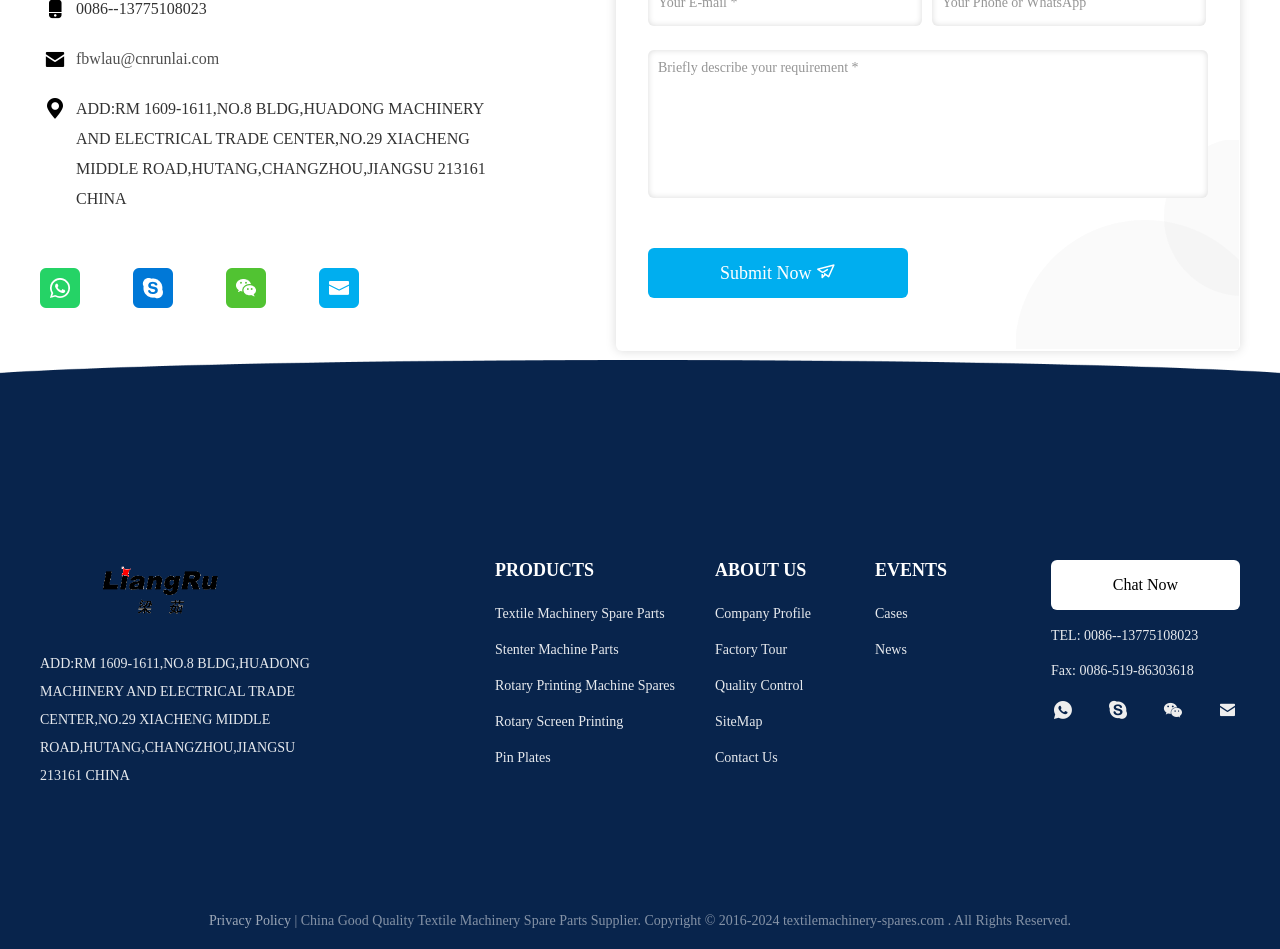Please identify the bounding box coordinates for the region that you need to click to follow this instruction: "Enter a brief description of your requirement".

[0.506, 0.053, 0.944, 0.206]